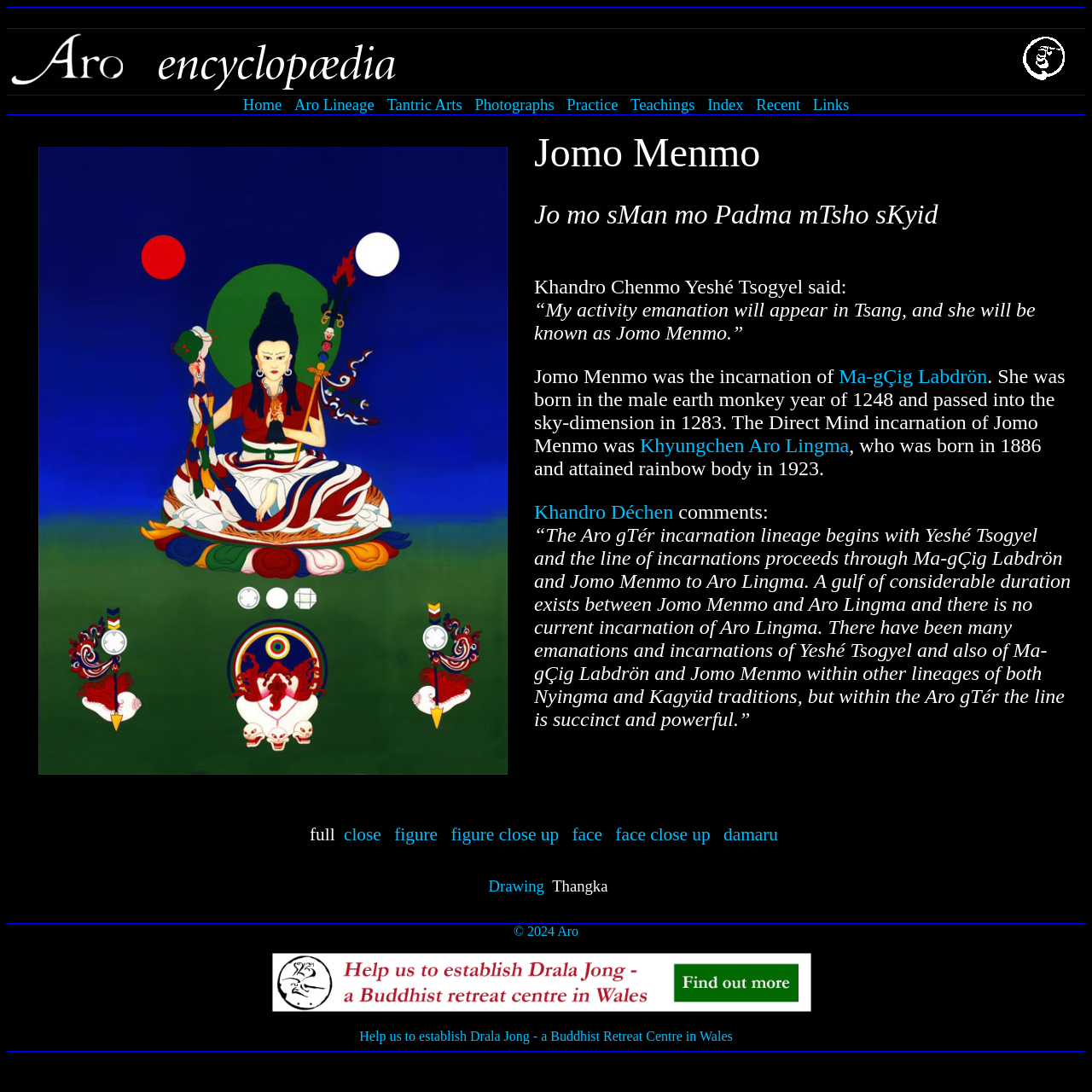Locate the bounding box coordinates of the element's region that should be clicked to carry out the following instruction: "Open the 'Drawing' link". The coordinates need to be four float numbers between 0 and 1, i.e., [left, top, right, bottom].

[0.443, 0.803, 0.502, 0.82]